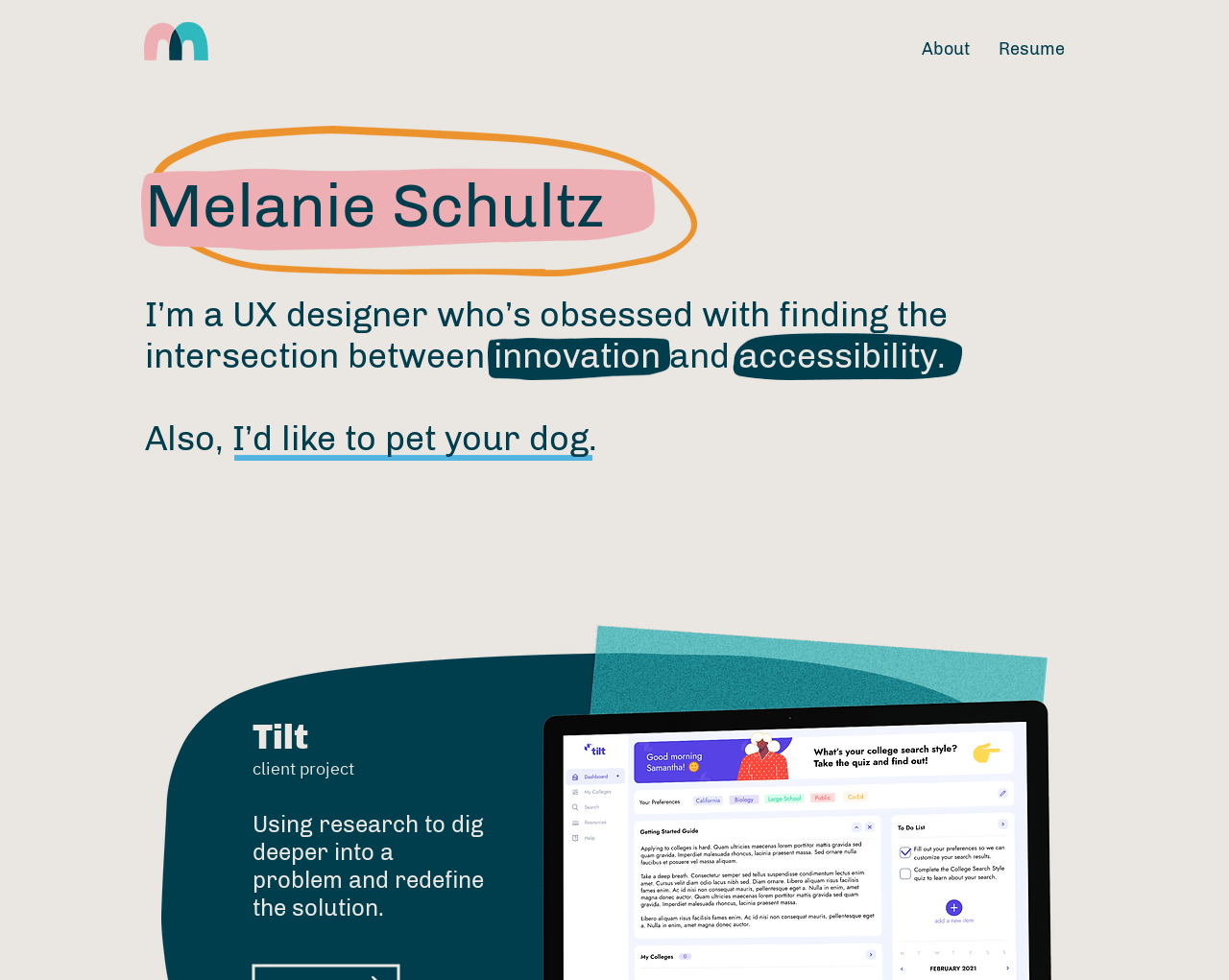Refer to the image and offer a detailed explanation in response to the question: What is behind Melanie Schultz's name?

There is an image behind Melanie Schultz's name, as indicated by the image element 'behind my name.png' with bounding box coordinates [0.115, 0.128, 0.567, 0.282].